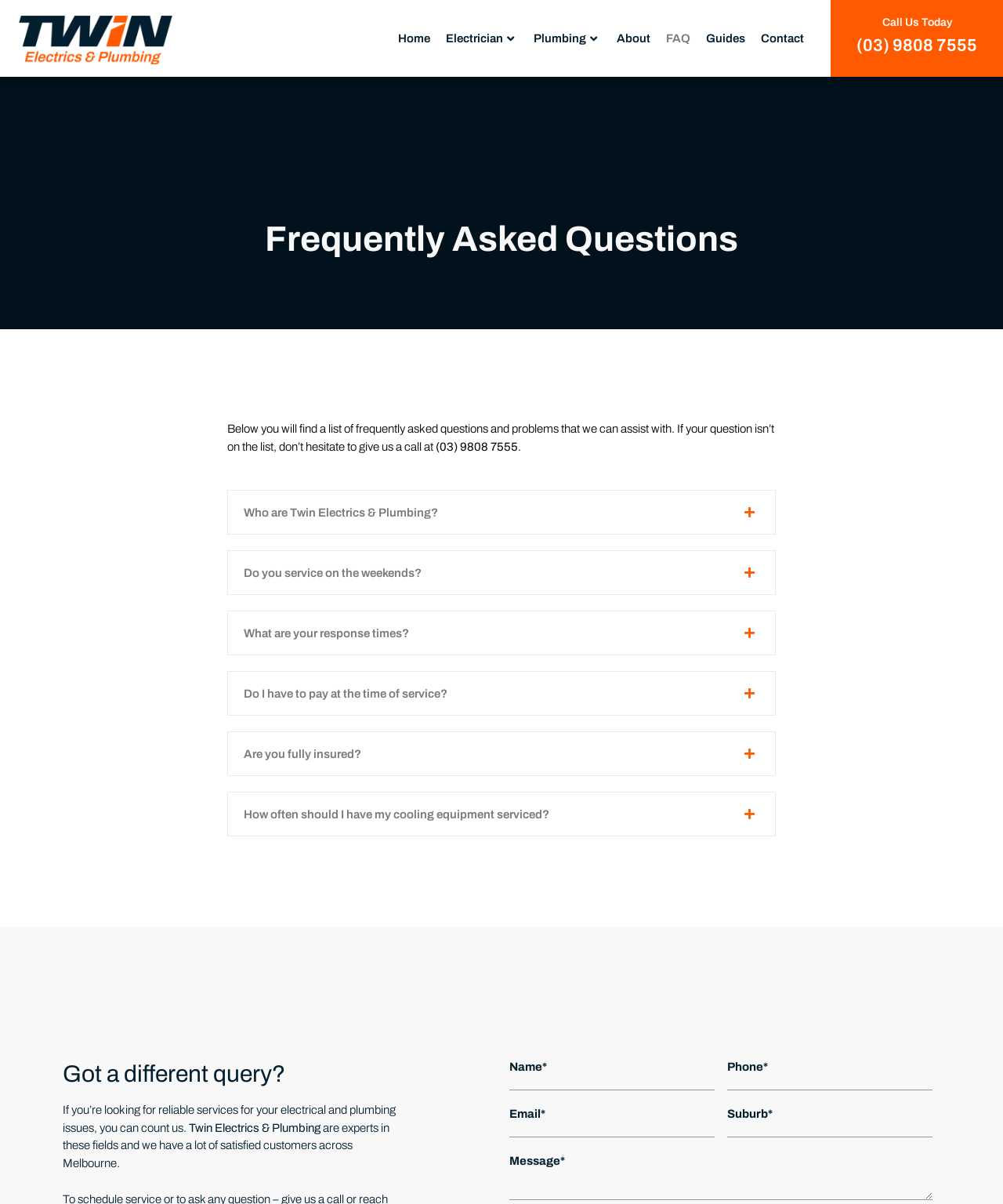Please give the bounding box coordinates of the area that should be clicked to fulfill the following instruction: "Click the logo". The coordinates should be in the format of four float numbers from 0 to 1, i.e., [left, top, right, bottom].

[0.019, 0.013, 0.172, 0.053]